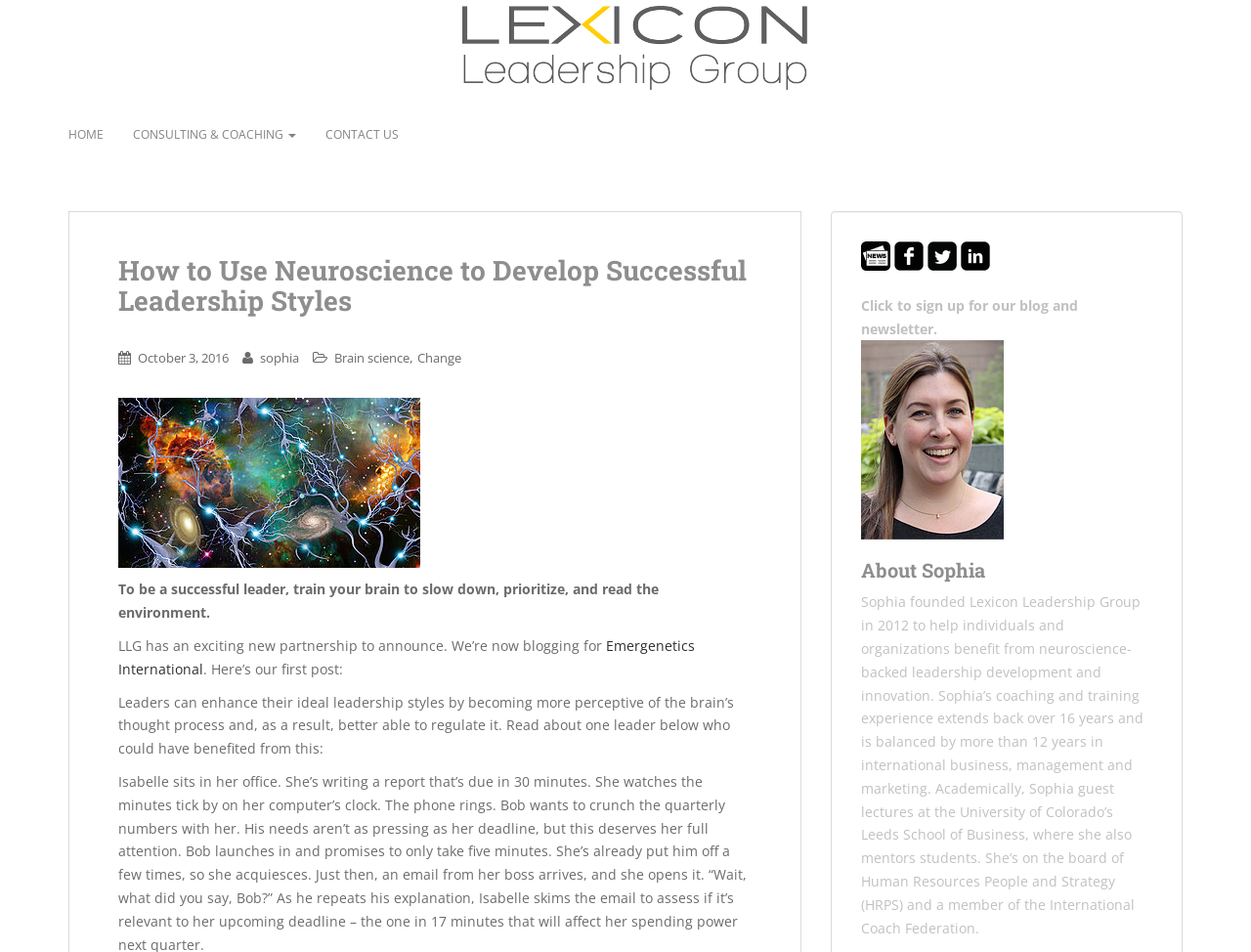Identify the bounding box coordinates for the region of the element that should be clicked to carry out the instruction: "Click on the HOME link". The bounding box coordinates should be four float numbers between 0 and 1, i.e., [left, top, right, bottom].

[0.055, 0.103, 0.095, 0.181]